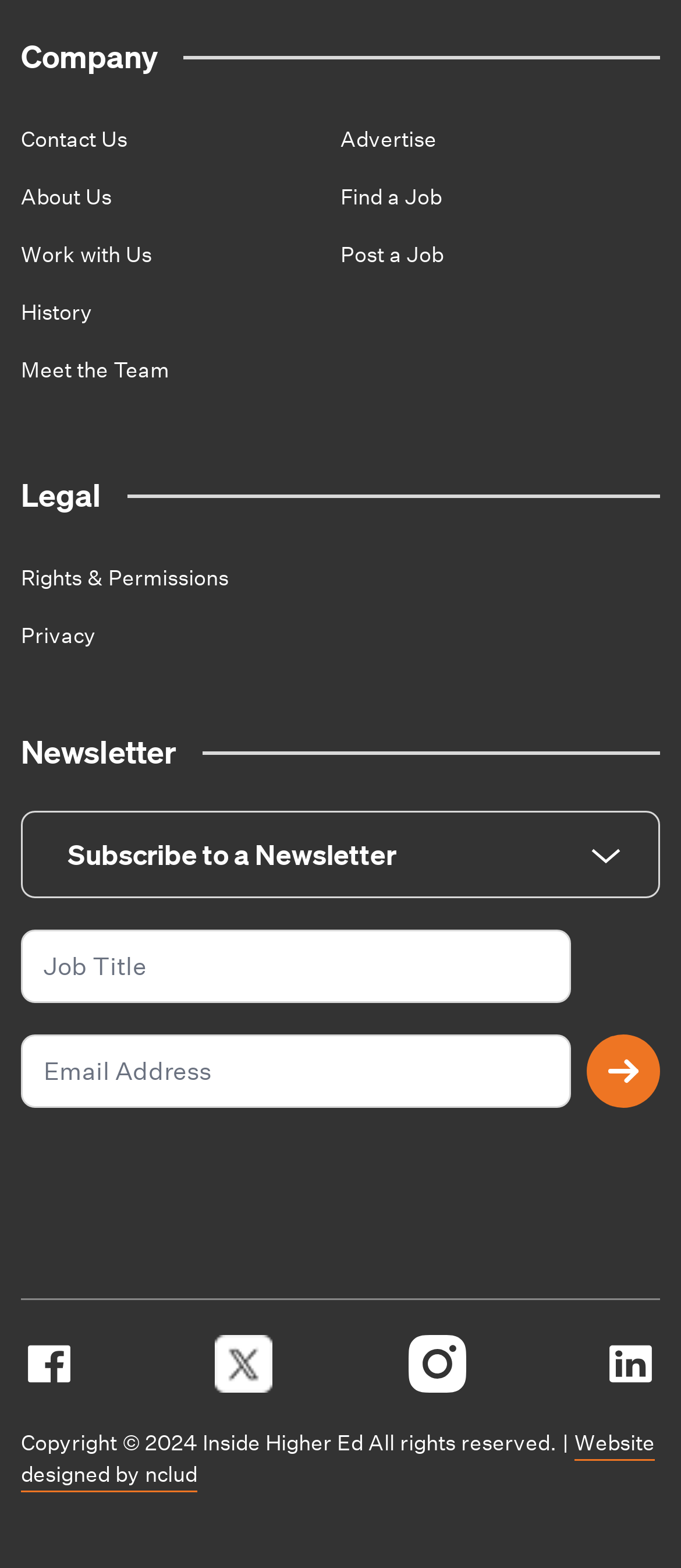Locate the bounding box coordinates of the area to click to fulfill this instruction: "Click Submit". The bounding box should be presented as four float numbers between 0 and 1, in the order [left, top, right, bottom].

[0.862, 0.66, 0.969, 0.706]